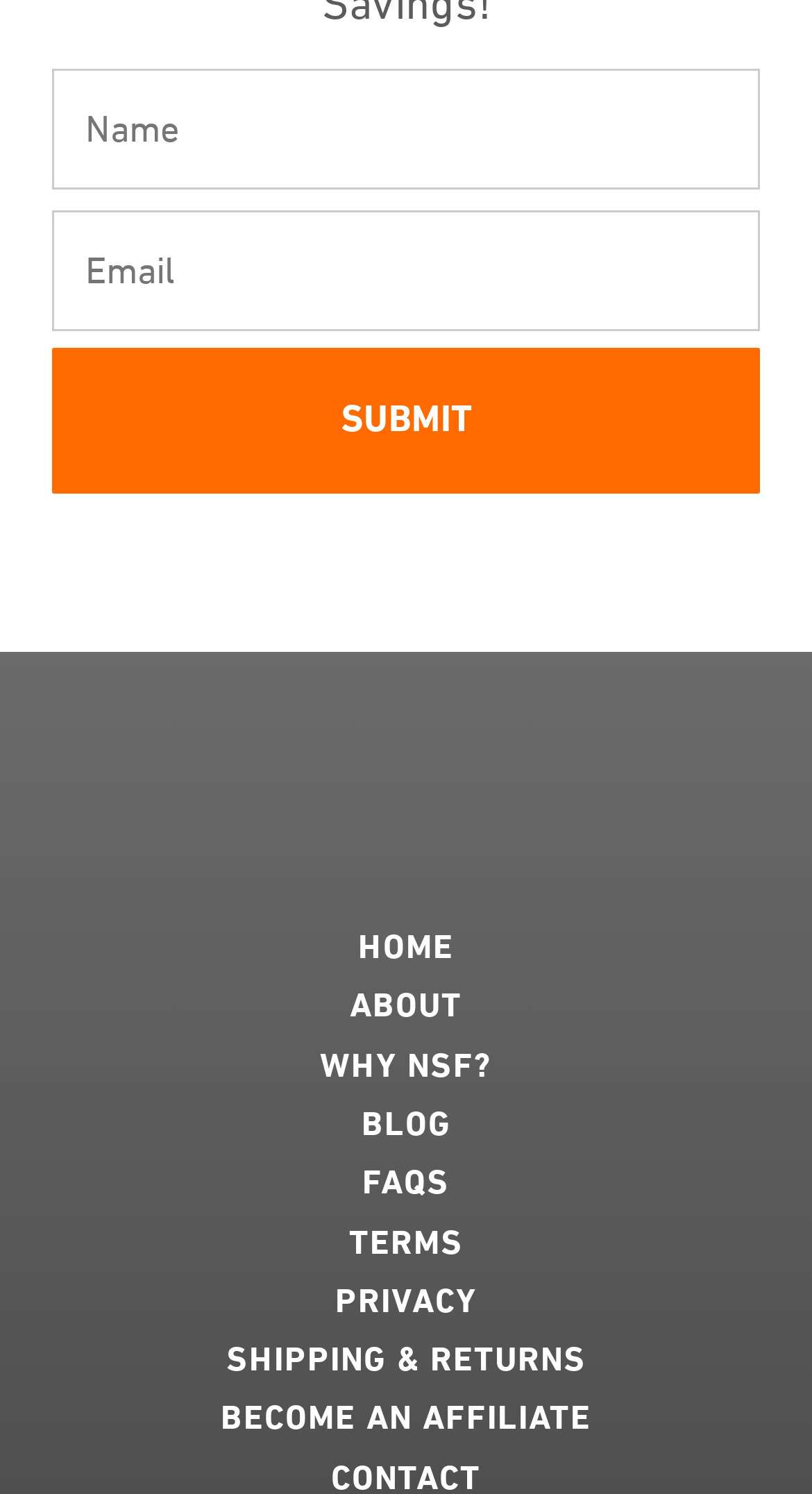Could you highlight the region that needs to be clicked to execute the instruction: "Enter password"?

[0.064, 0.141, 0.936, 0.222]